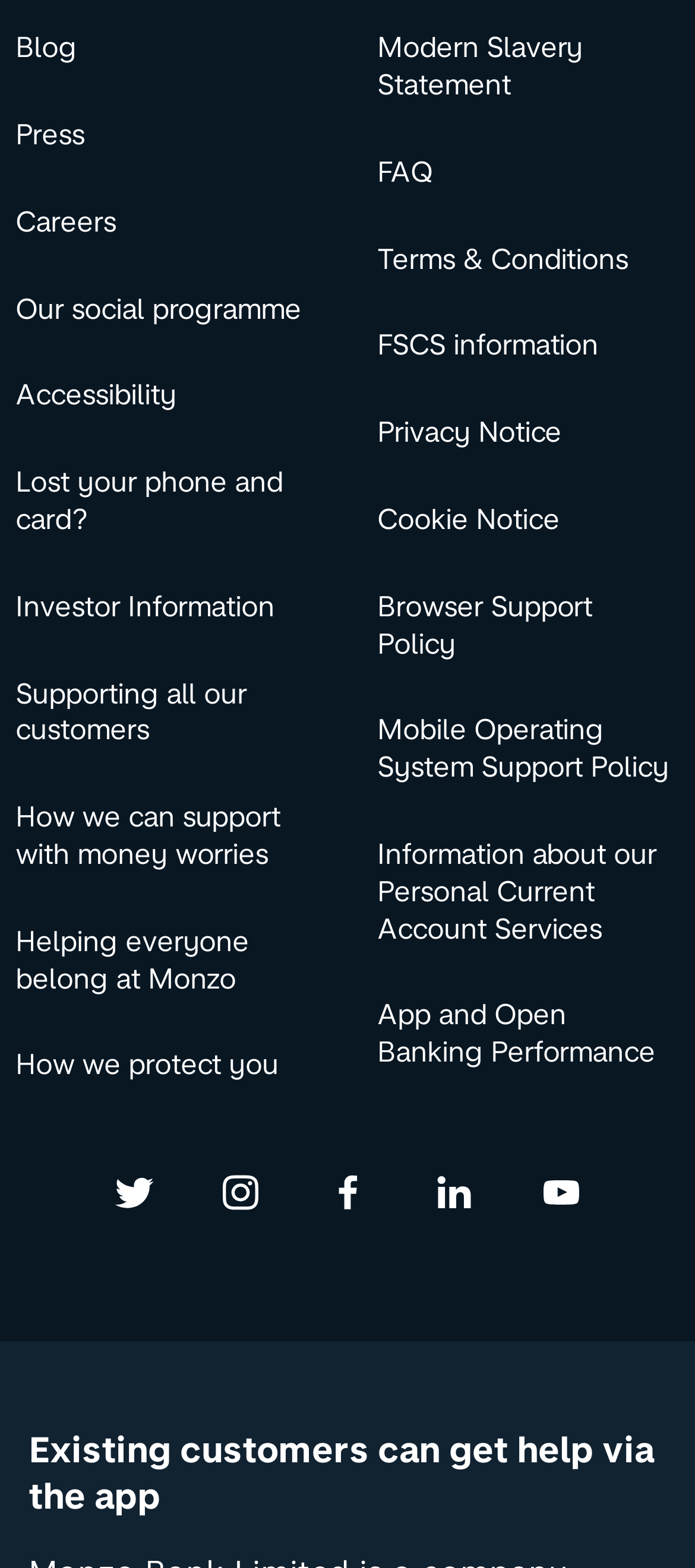What is the first link on the left side of the webpage?
Look at the image and answer the question using a single word or phrase.

Blog